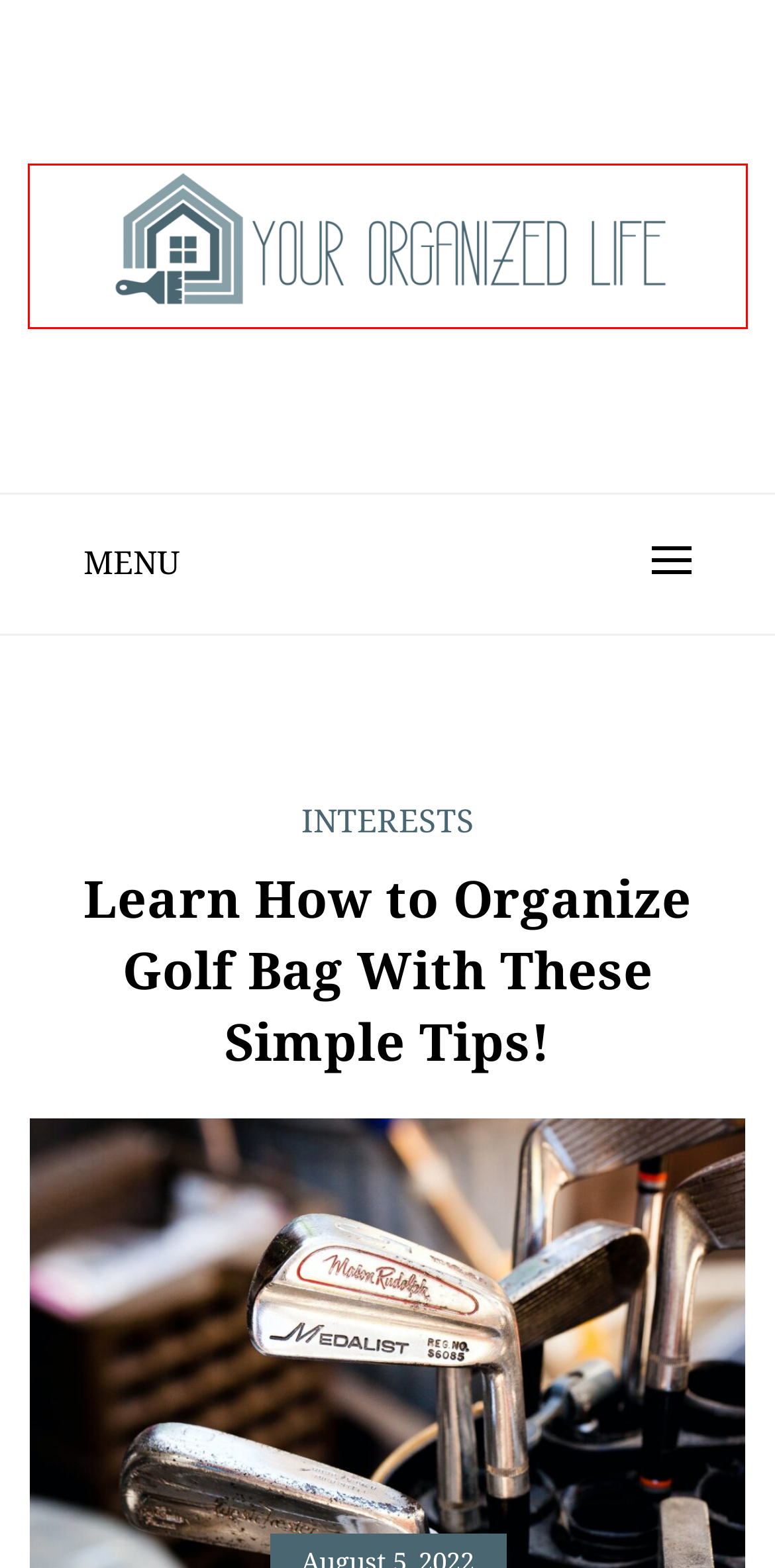Inspect the screenshot of a webpage with a red rectangle bounding box. Identify the webpage description that best corresponds to the new webpage after clicking the element inside the bounding box. Here are the candidates:
A. The Value of Using Qualified Experts for Your Commercial Roofing Needs - Your Organized Life
B. Log In ‹ Your Organized Life — WordPress
C. Home Exterior Archives - Your Organized Life
D. How to Choose the Right Custom Handgun for Your Needs - Your Organized Life
E. 8 Simple Ways To Keep Your Golf Clubs In Good Condition
F. Smarter WordPress Themes for Smart Website Owners | Smarter WordPress Themes
G. Your Organized Life - Just another WordPress site
H. Interests Archives - Your Organized Life

G